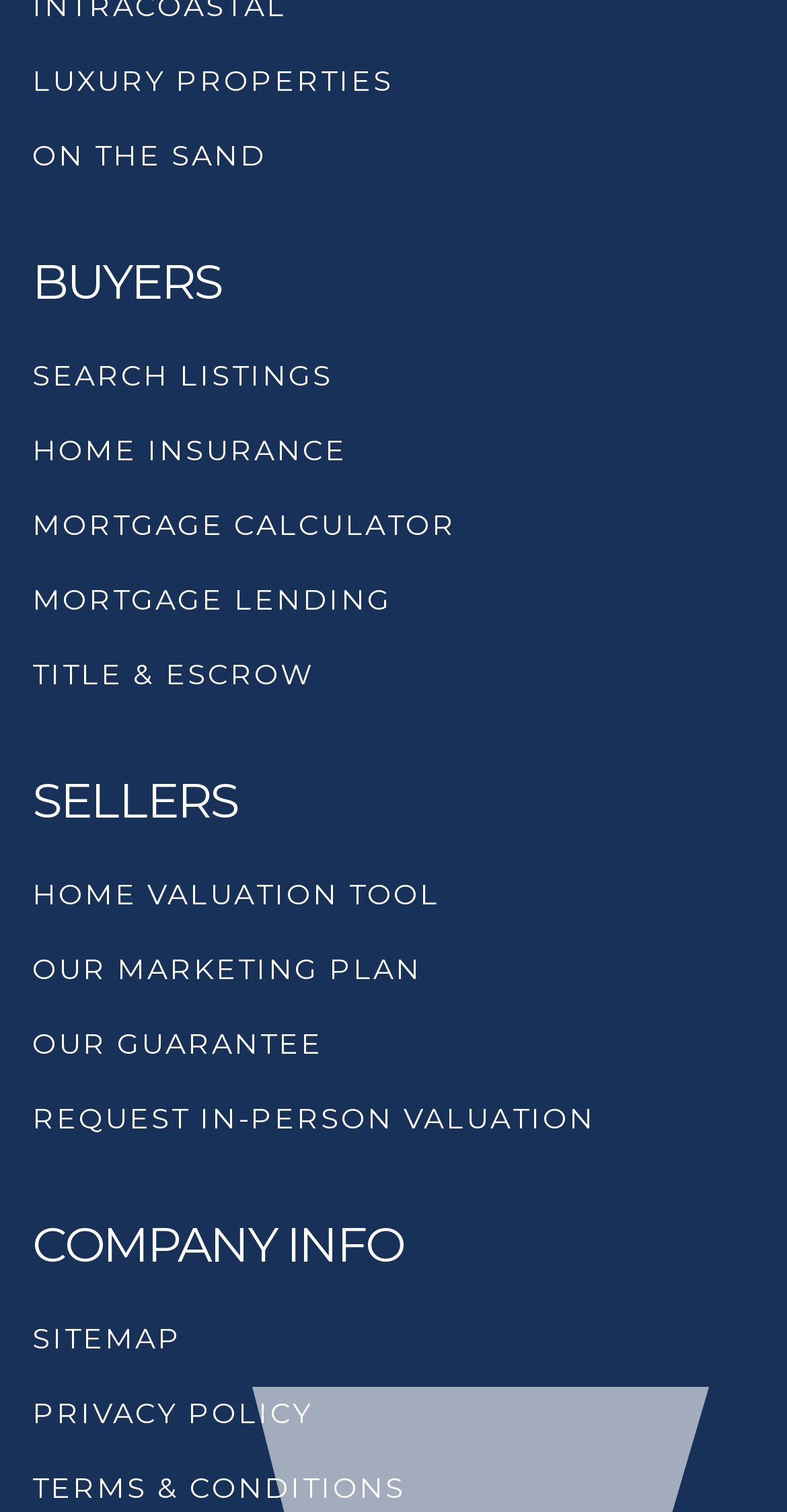Locate the bounding box coordinates of the area you need to click to fulfill this instruction: 'View company sitemap'. The coordinates must be in the form of four float numbers ranging from 0 to 1: [left, top, right, bottom].

[0.041, 0.871, 0.231, 0.899]